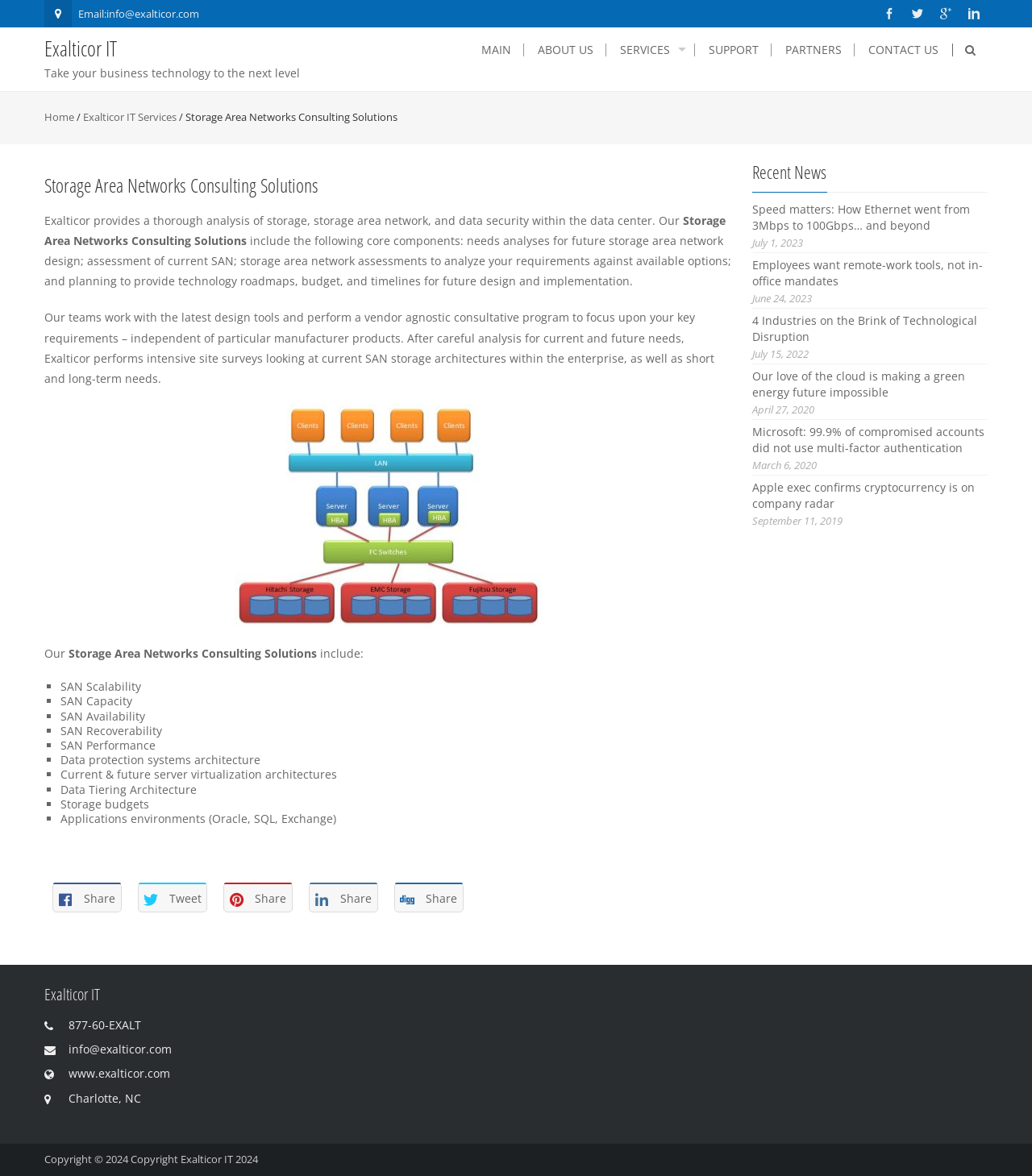Given the description of a UI element: "Share on LinkedIn Share", identify the bounding box coordinates of the matching element in the webpage screenshot.

[0.299, 0.751, 0.366, 0.776]